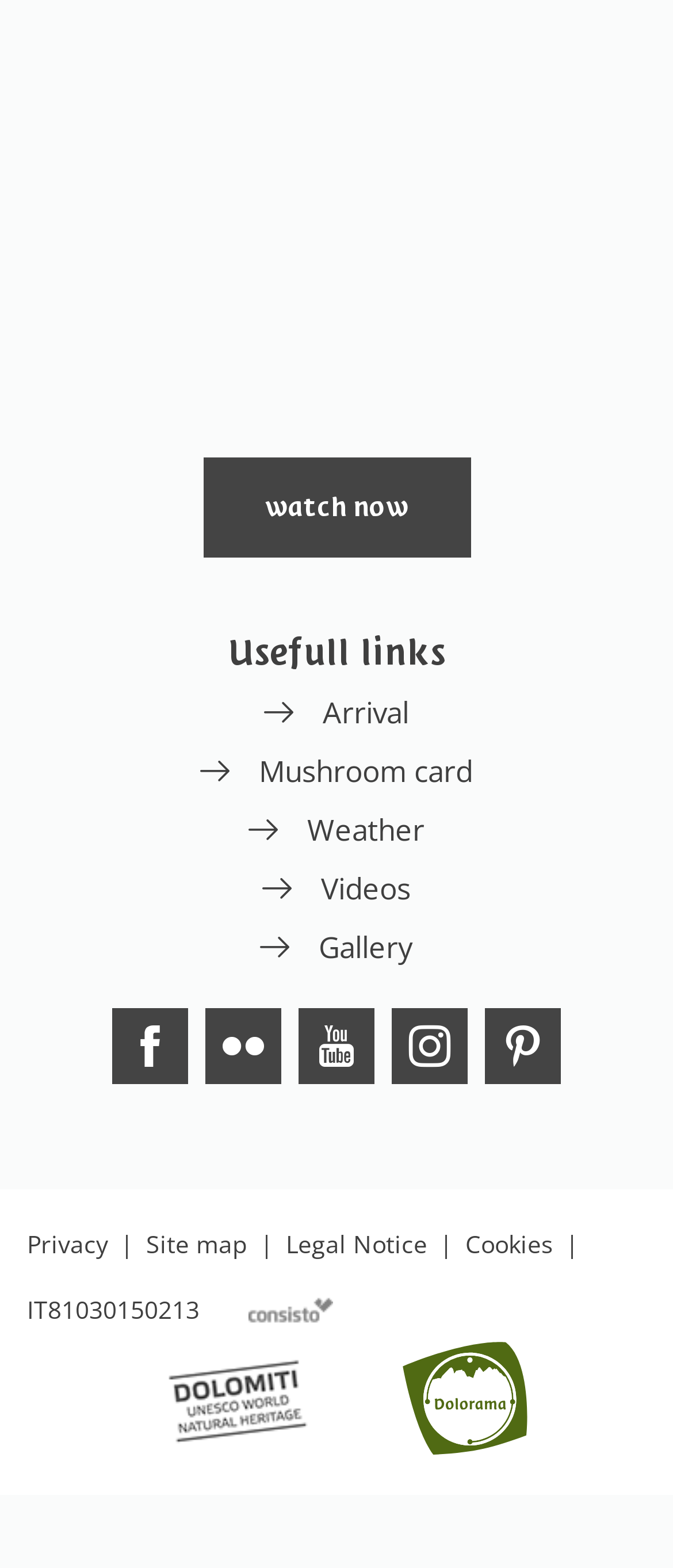Could you highlight the region that needs to be clicked to execute the instruction: "Visit the Gallery"?

[0.386, 0.591, 0.614, 0.617]